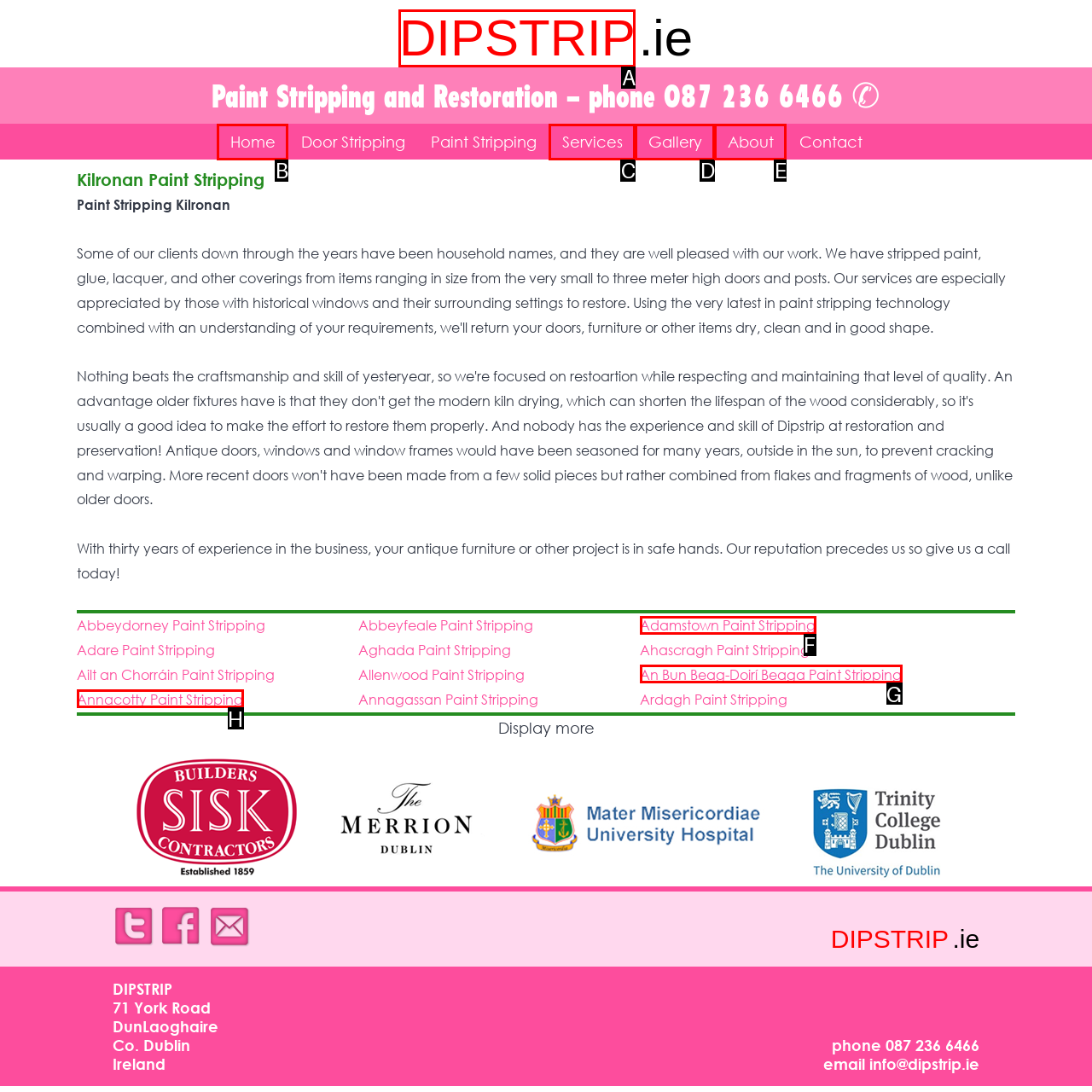Identify the HTML element that corresponds to the following description: Adamstown Paint Stripping. Provide the letter of the correct option from the presented choices.

F